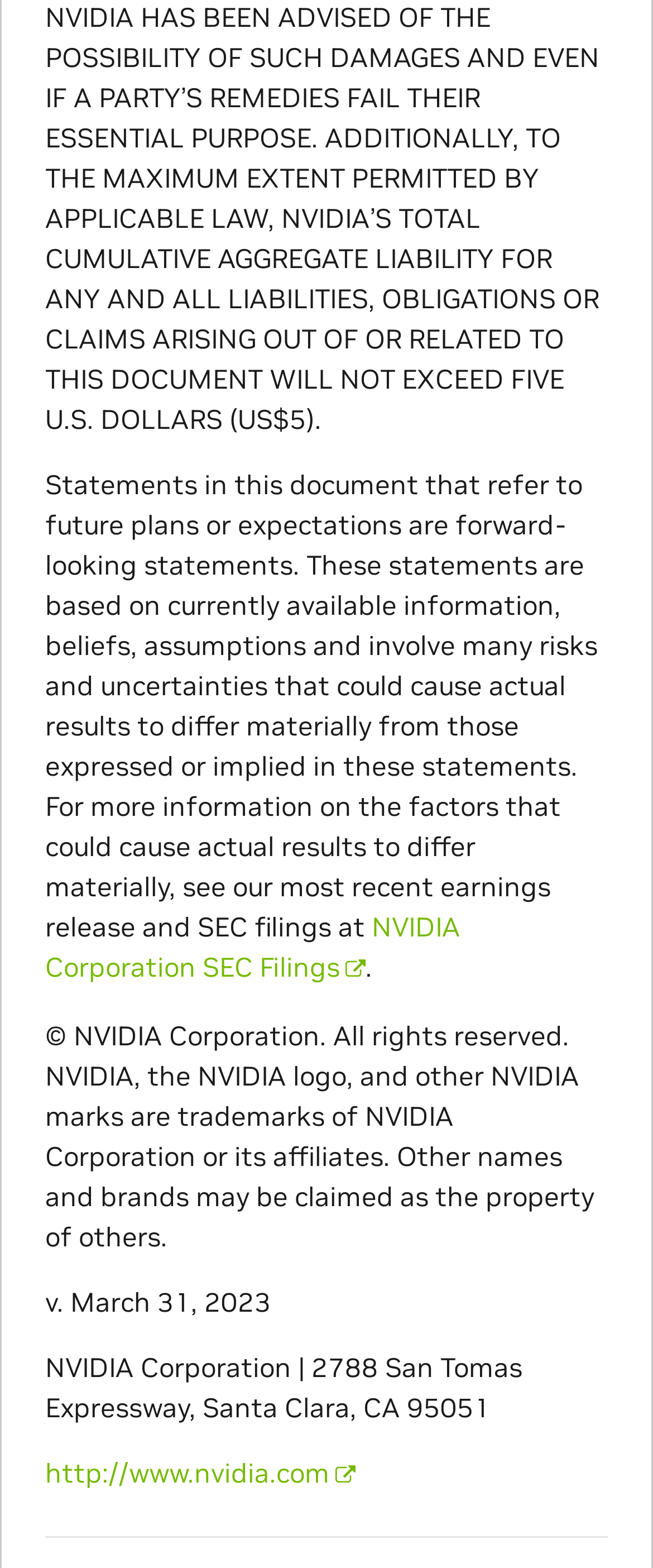Locate the UI element that matches the description NVIDIA Corporation SEC Filings in the webpage screenshot. Return the bounding box coordinates in the format (top-left x, top-left y, bottom-right x, bottom-right y), with values ranging from 0 to 1.

[0.069, 0.58, 0.705, 0.627]